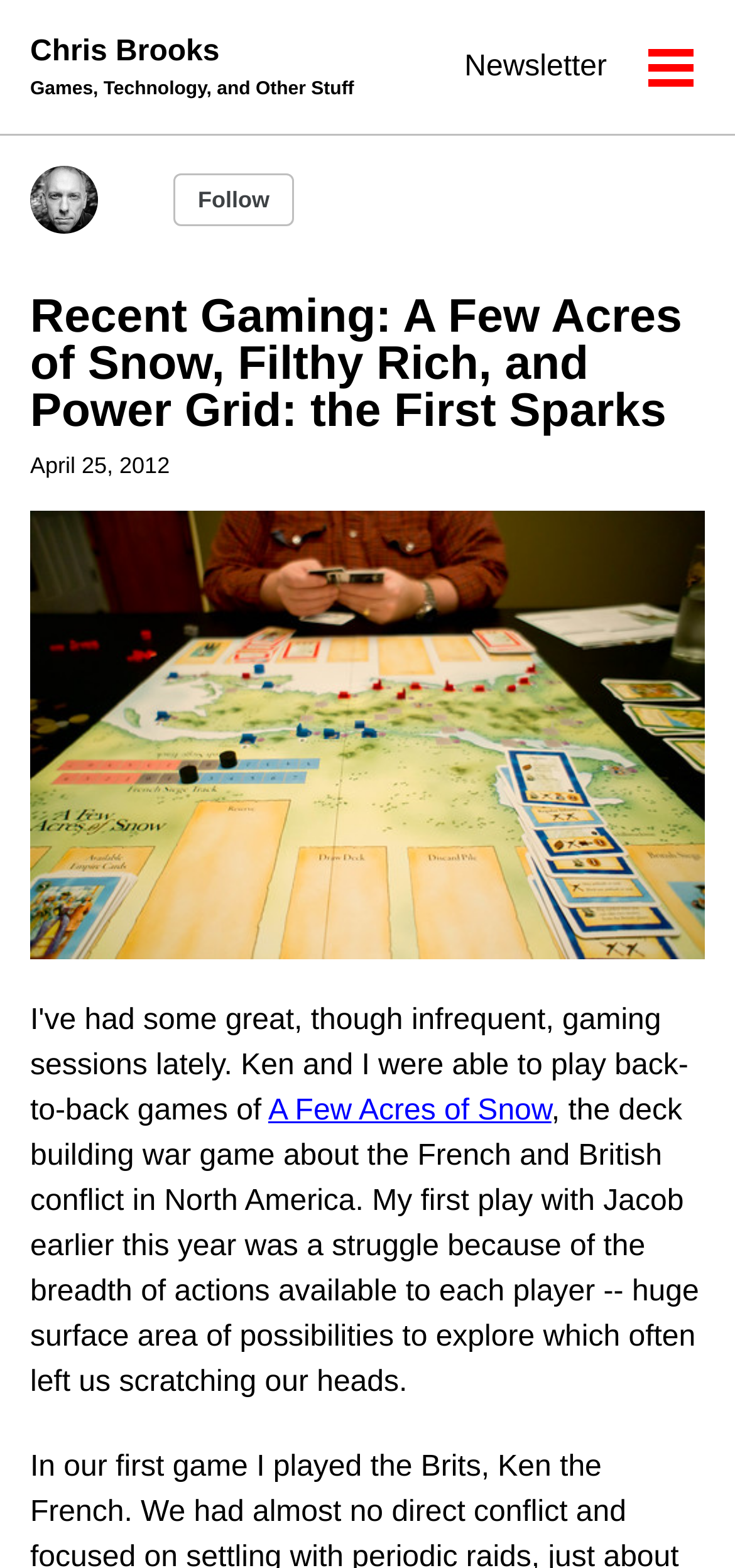Based on the description "A Few Acres of Snow", find the bounding box of the specified UI element.

[0.365, 0.698, 0.75, 0.719]